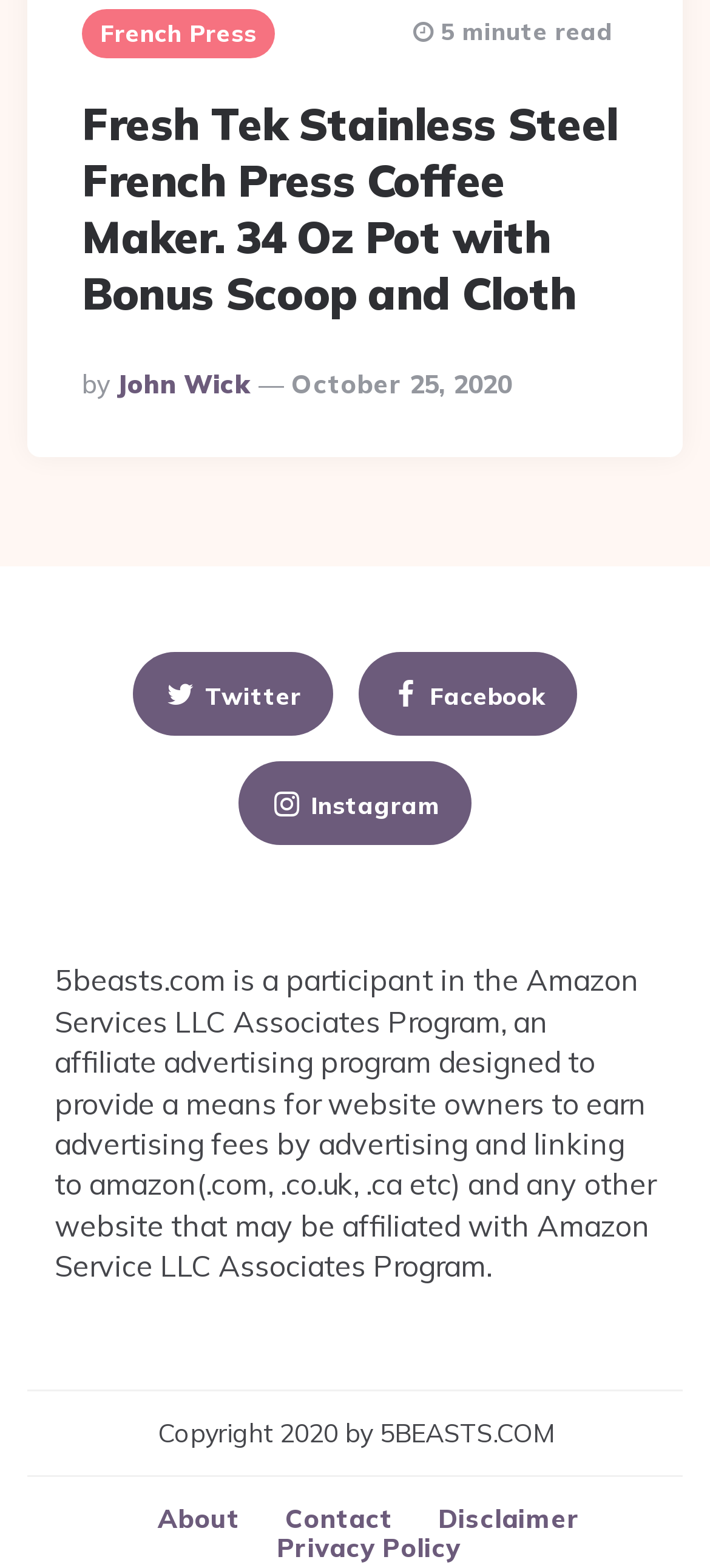What social media platforms are available?
Please provide an in-depth and detailed response to the question.

The social media platforms are represented by icons and links at the bottom of the page, which are Twitter, Facebook, and Instagram.